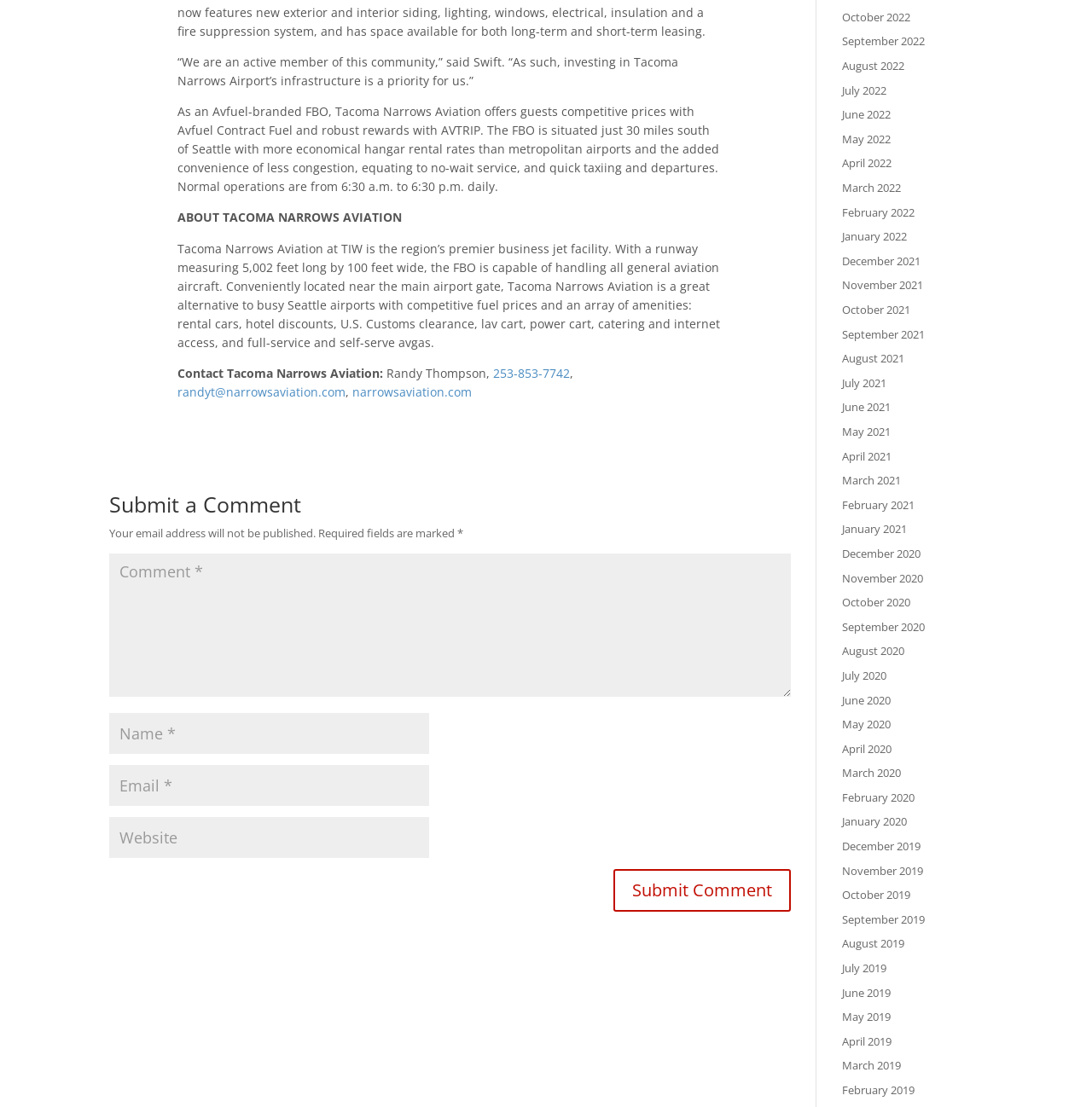Answer the question using only one word or a concise phrase: How many months are listed in the archive?

36